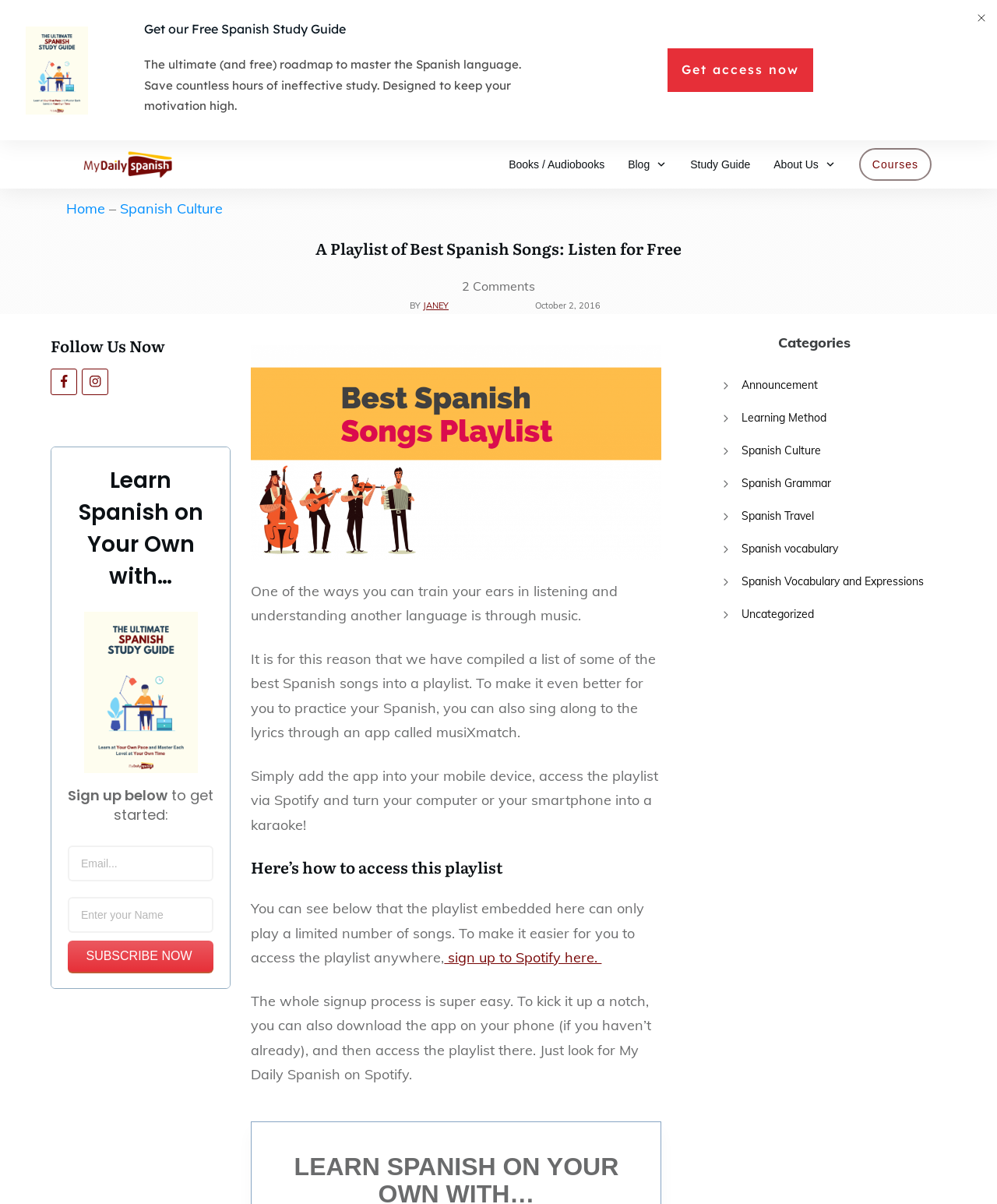Extract the main title from the webpage.

A Playlist of Best Spanish Songs: Listen for Free